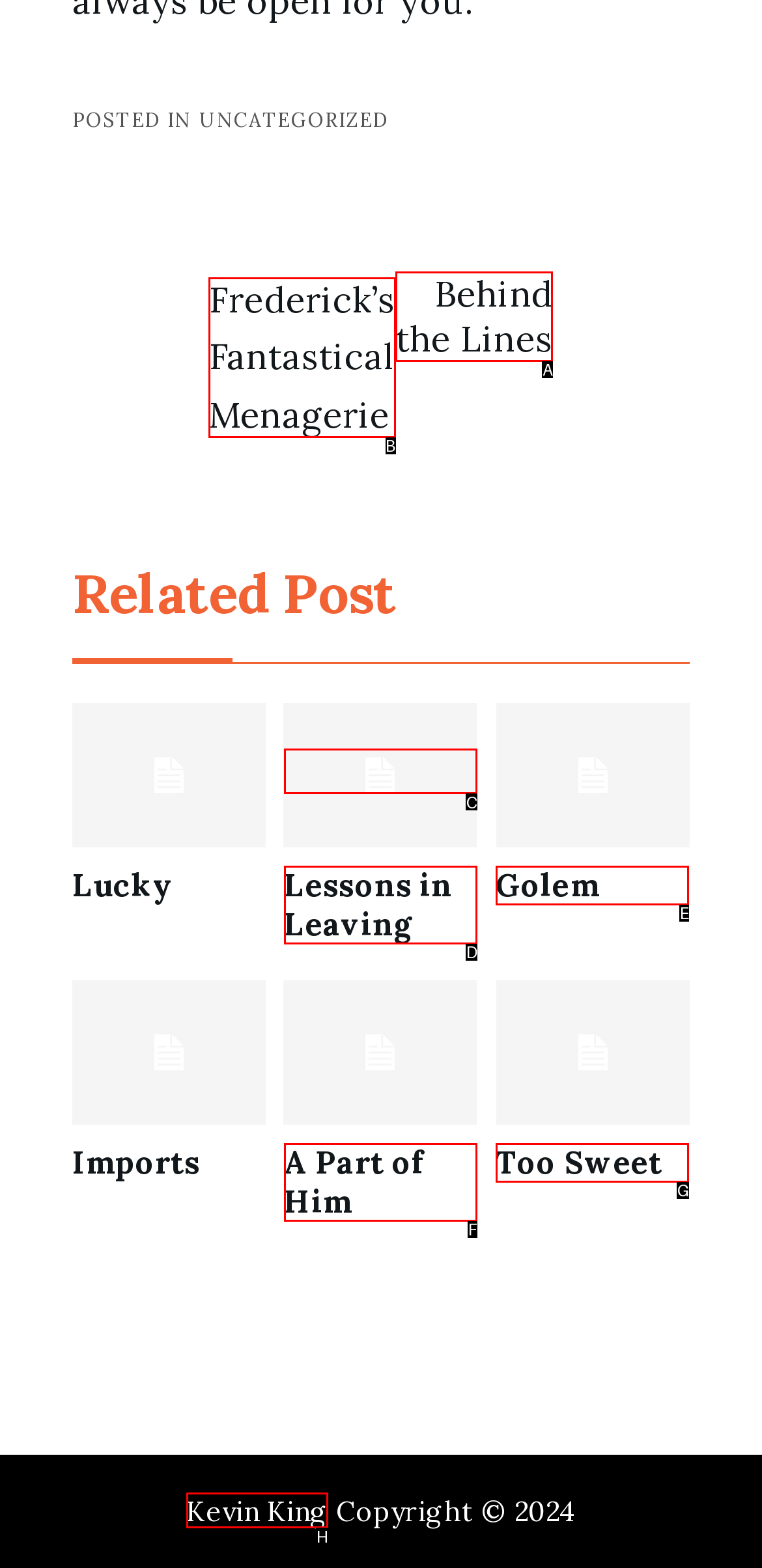Select the letter of the UI element you need to click to complete this task: click on the 'Frederick’s Fantastical Menagerie' link.

B